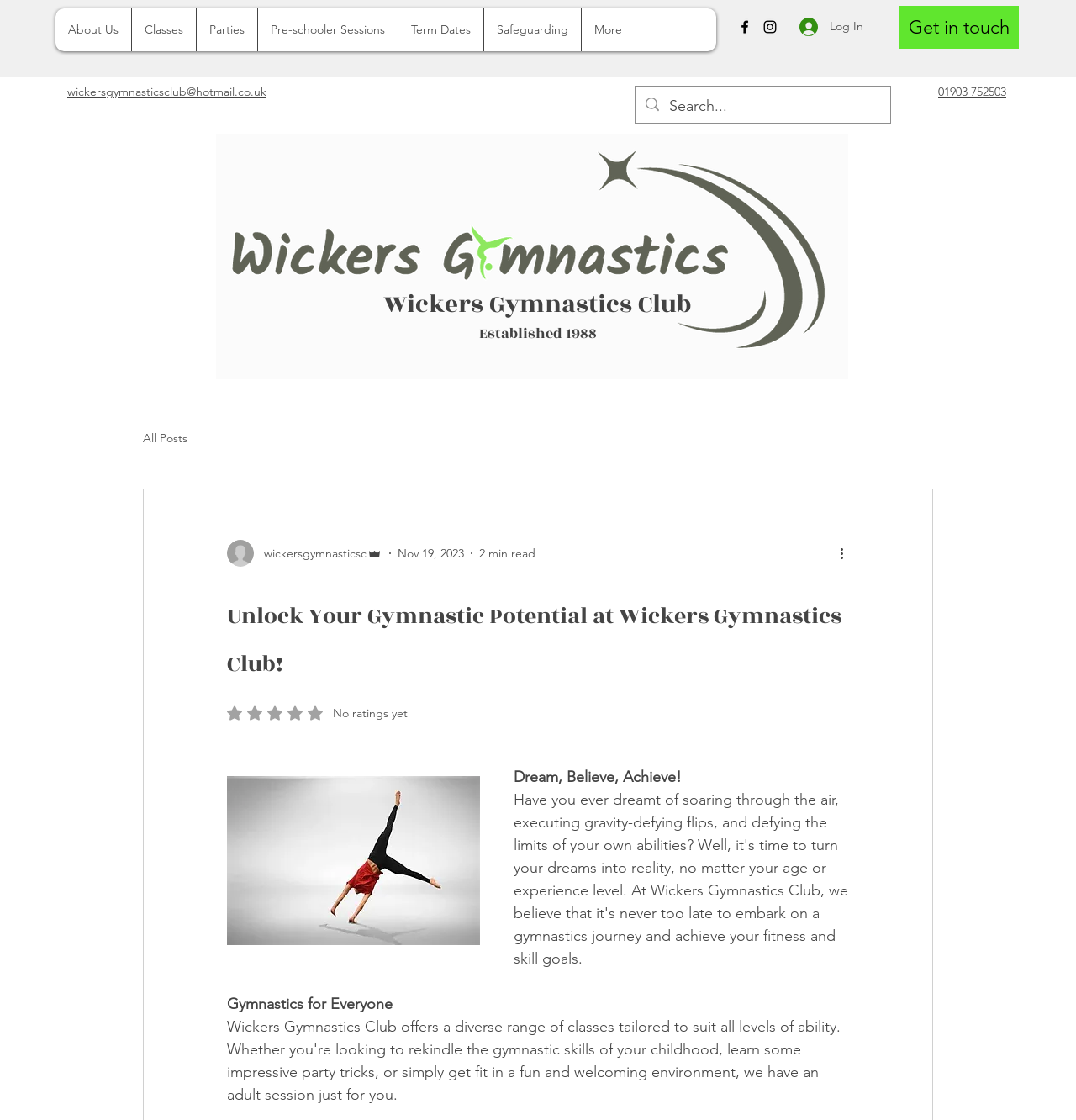Identify the main title of the webpage and generate its text content.

Unlock Your Gymnastic Potential at Wickers Gymnastics Club!